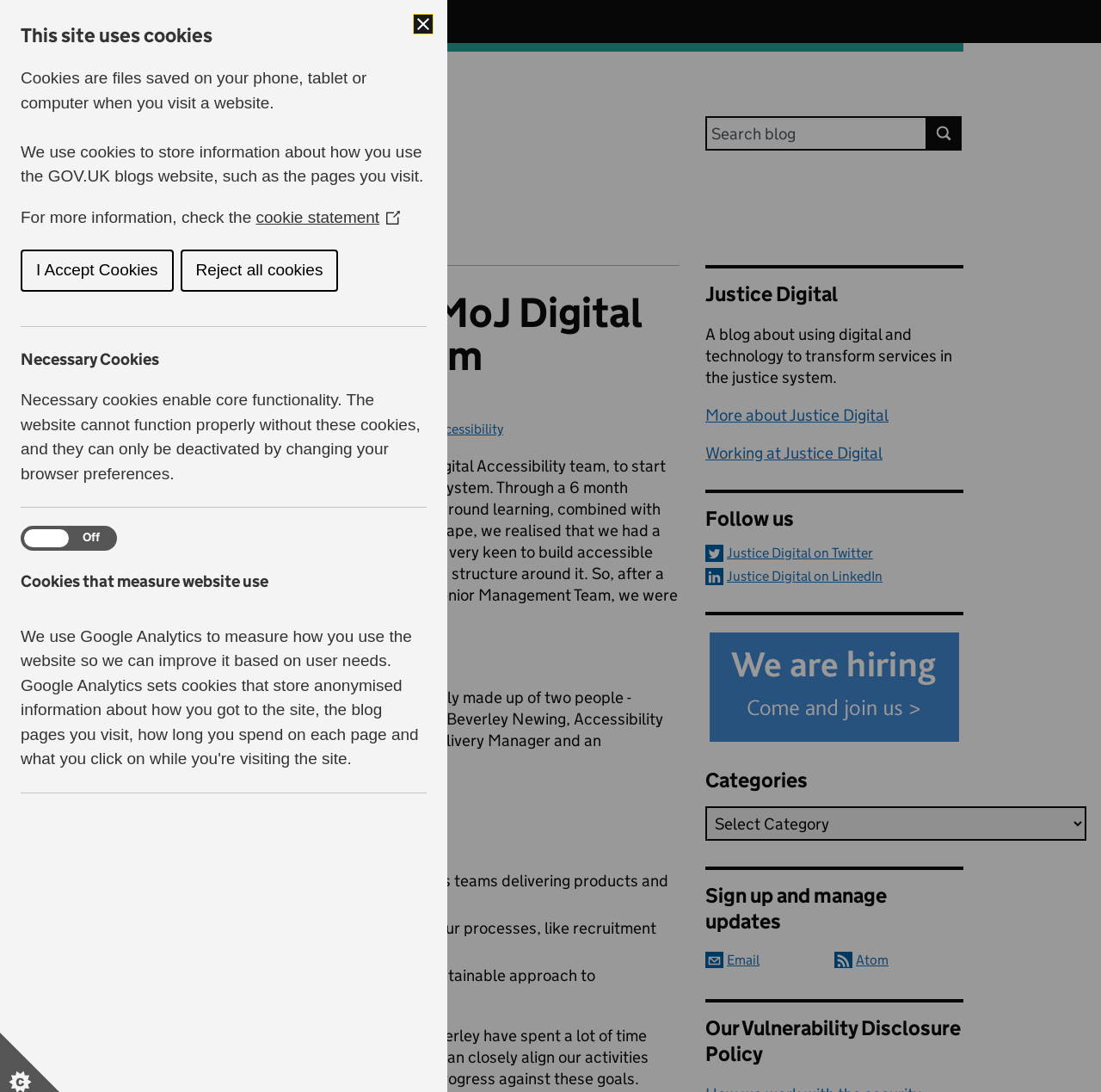Determine the title of the webpage and give its text content.

This site uses cookies